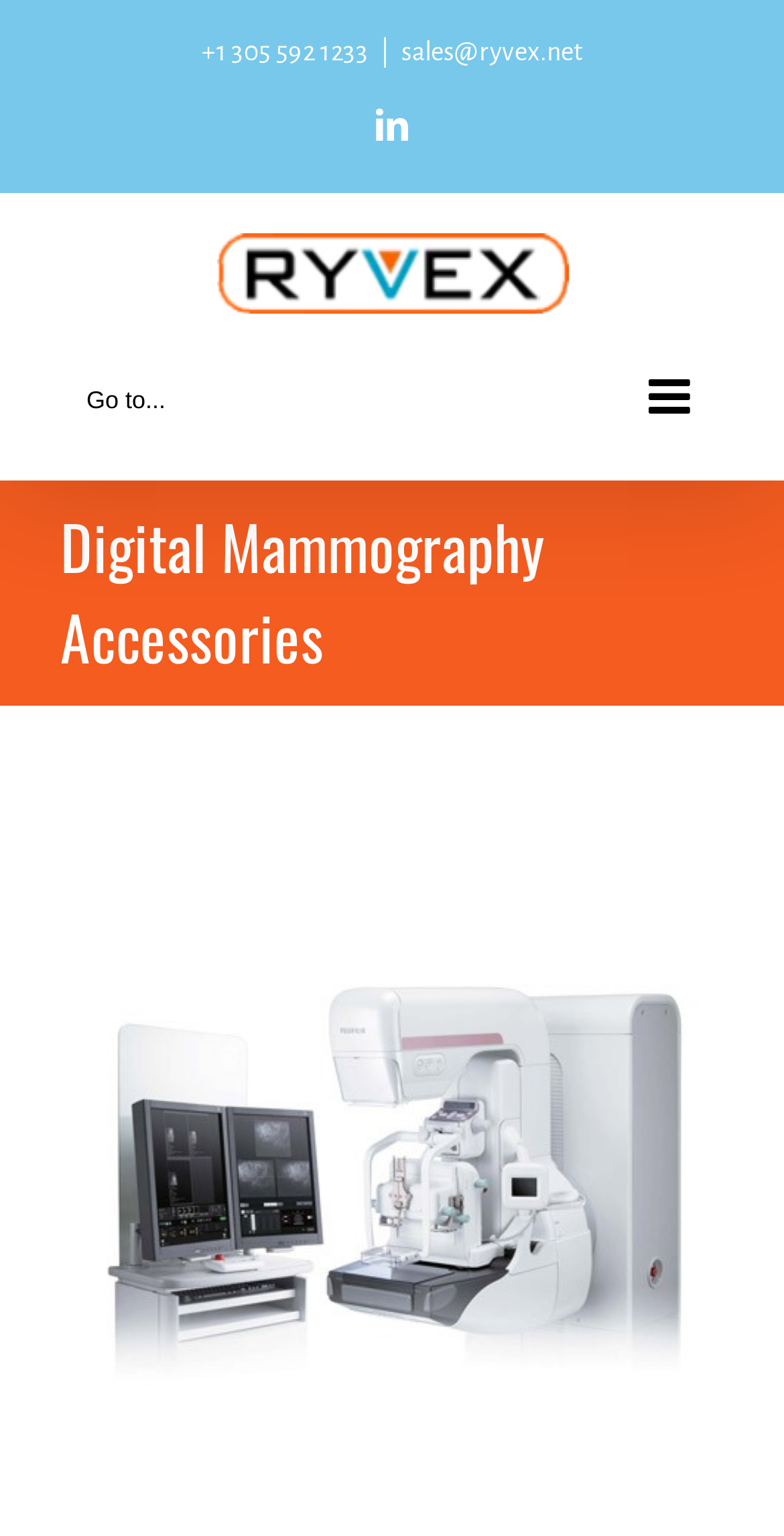Please provide the bounding box coordinates in the format (top-left x, top-left y, bottom-right x, bottom-right y). Remember, all values are floating point numbers between 0 and 1. What is the bounding box coordinate of the region described as: sales@ryvex.net

[0.512, 0.025, 0.743, 0.044]